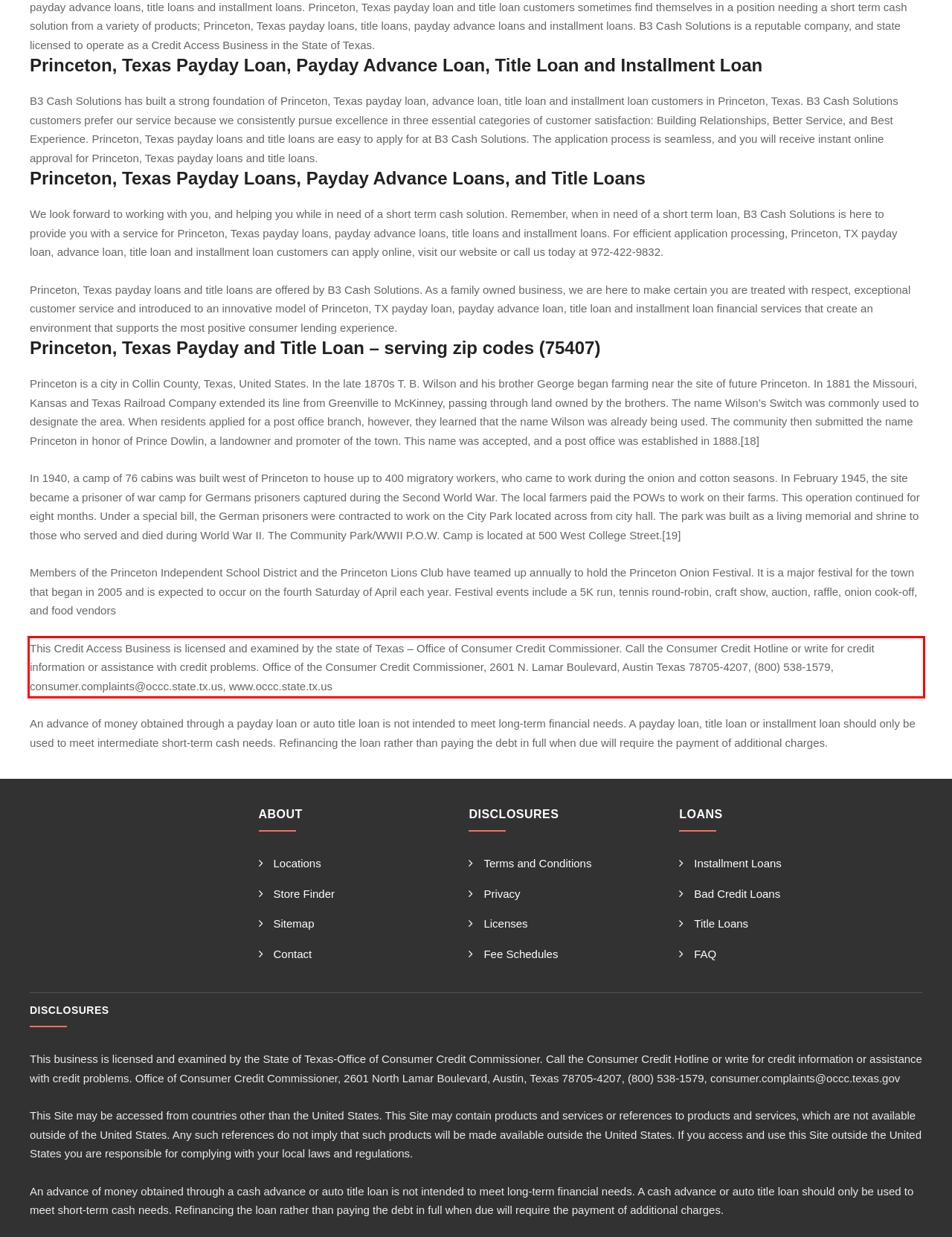Identify the text inside the red bounding box on the provided webpage screenshot by performing OCR.

This Credit Access Business is licensed and examined by the state of Texas – Office of Consumer Credit Commissioner. Call the Consumer Credit Hotline or write for credit information or assistance with credit problems. Office of the Consumer Credit Commissioner, 2601 N. Lamar Boulevard, Austin Texas 78705-4207, (800) 538-1579, consumer.complaints@occc.state.tx.us, www.occc.state.tx.us